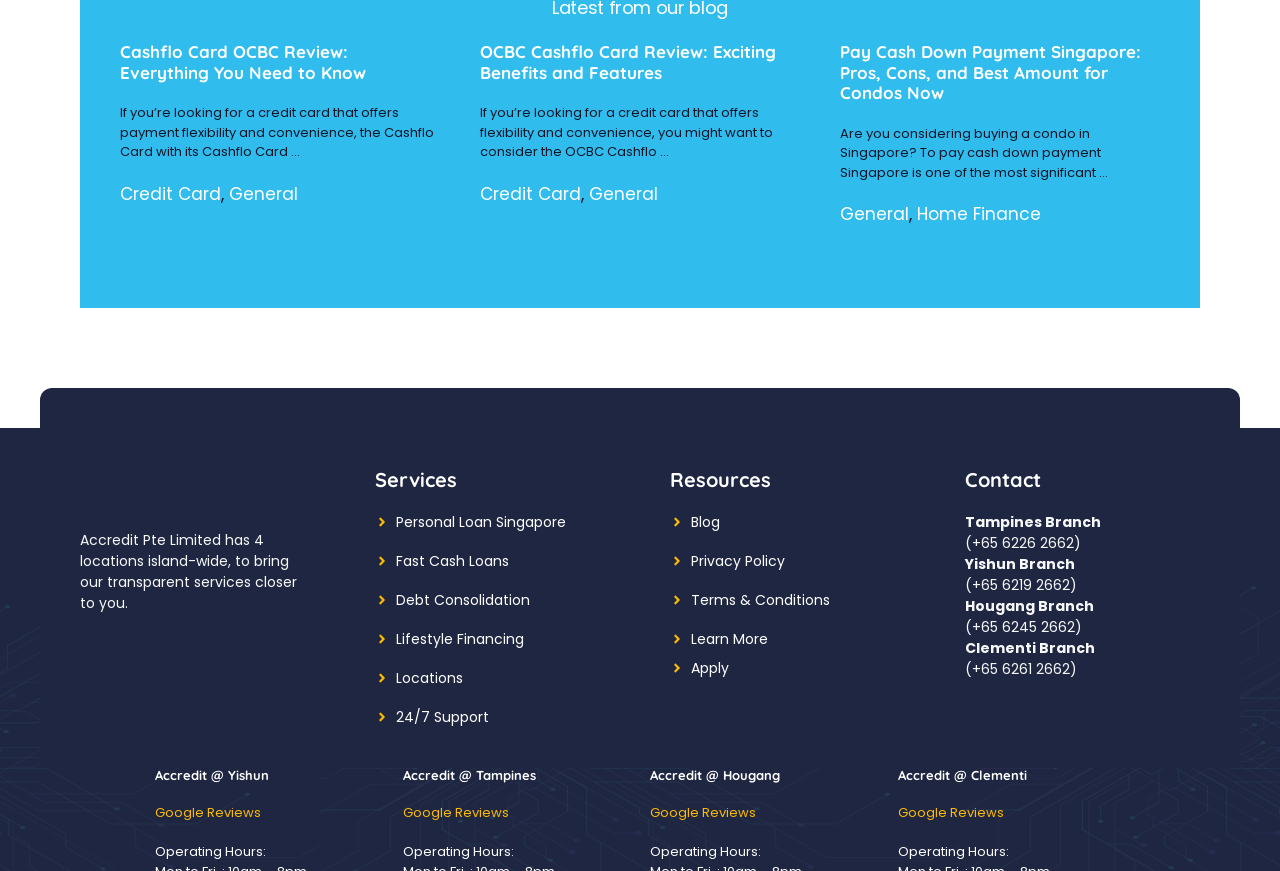Provide a single word or phrase to answer the given question: 
What is the purpose of the OCBC Cashflo Card?

Payment flexibility and convenience